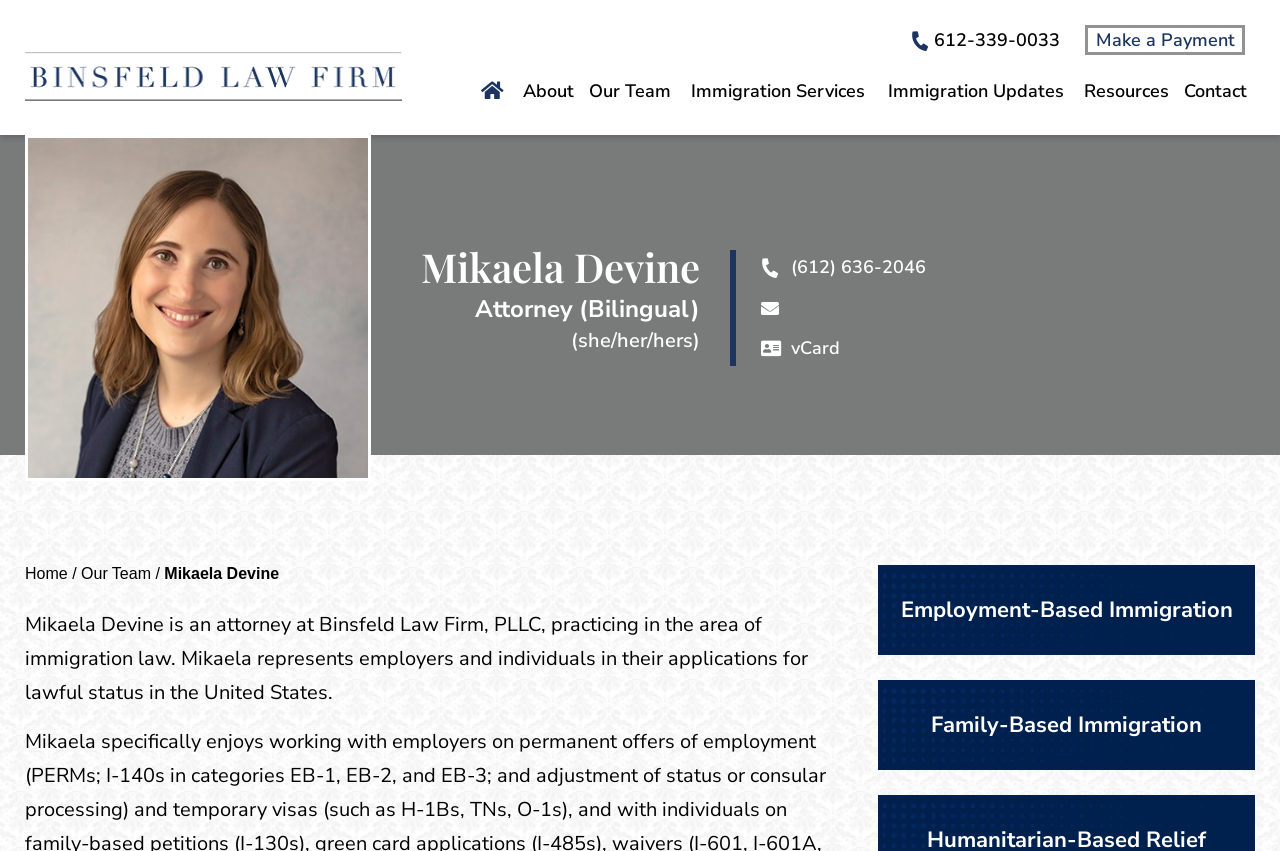Identify the bounding box coordinates of the element that should be clicked to fulfill this task: "Make a payment". The coordinates should be provided as four float numbers between 0 and 1, i.e., [left, top, right, bottom].

[0.848, 0.029, 0.973, 0.065]